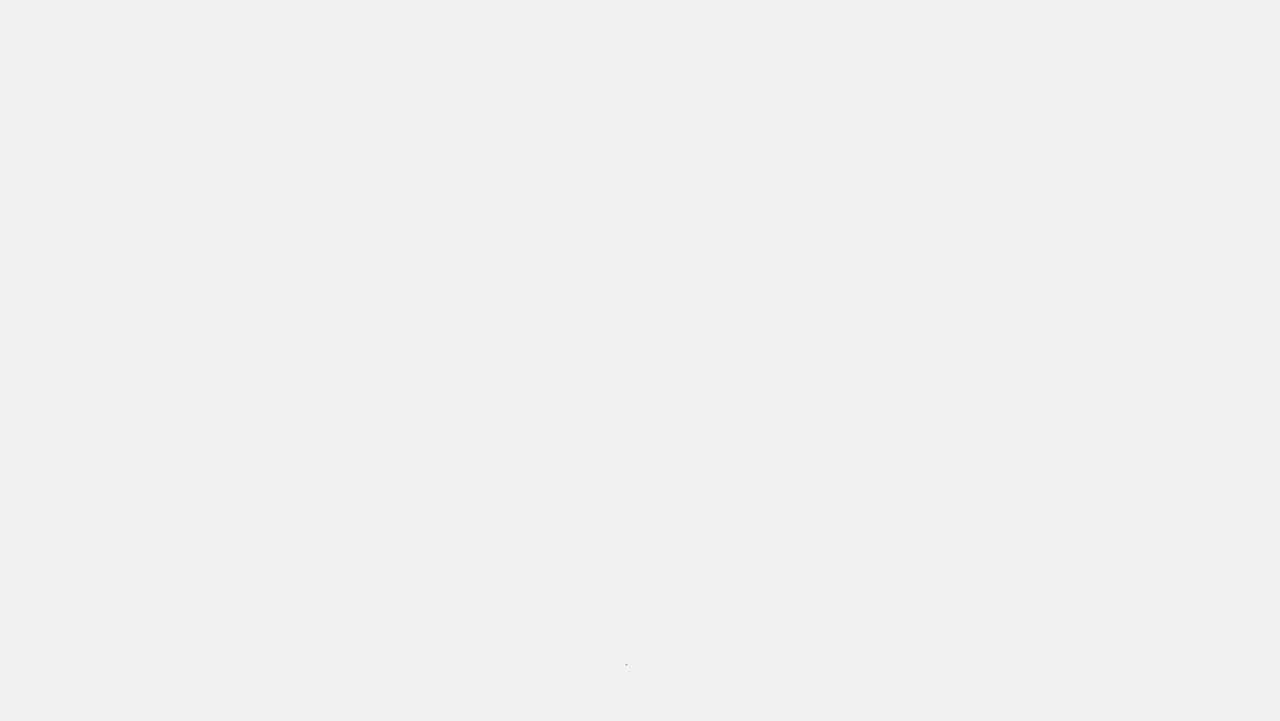Respond with a single word or phrase to the following question:
What is the position of the 'CONTACT' link?

Top right